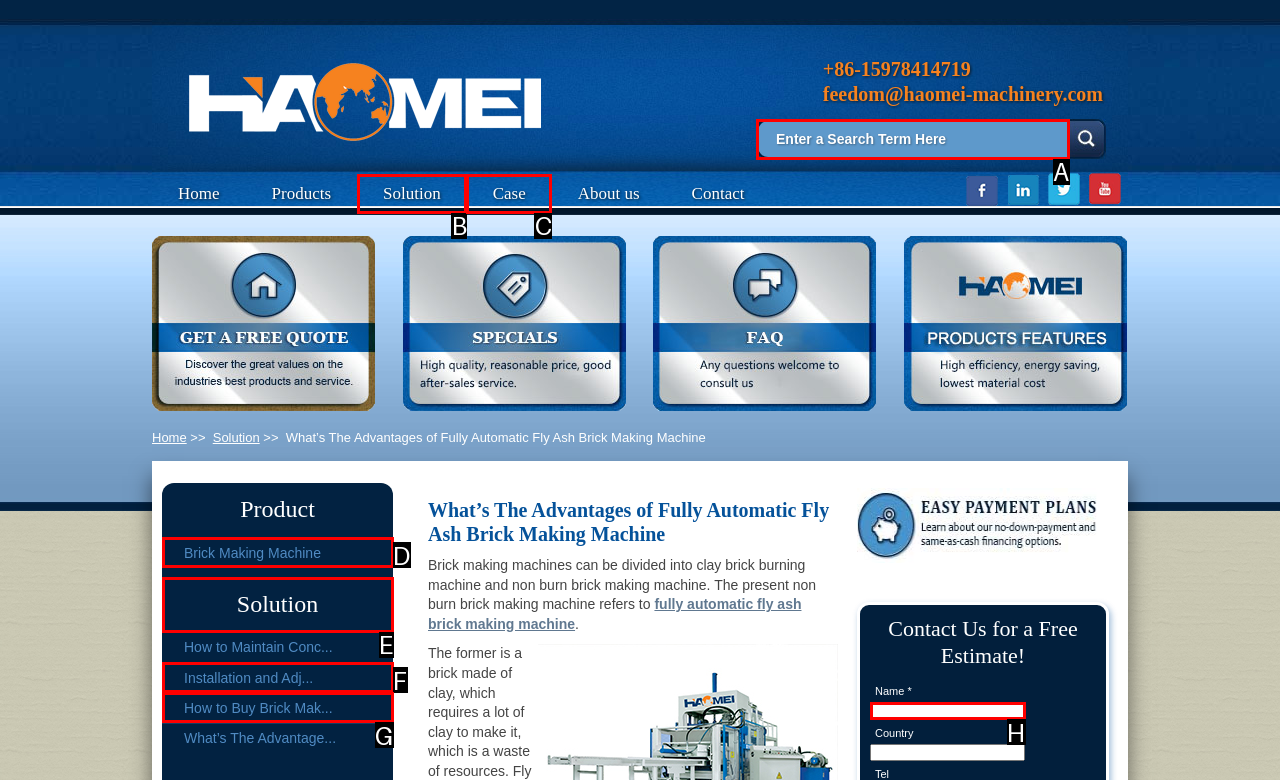From the options shown in the screenshot, tell me which lettered element I need to click to complete the task: Enter your name.

H